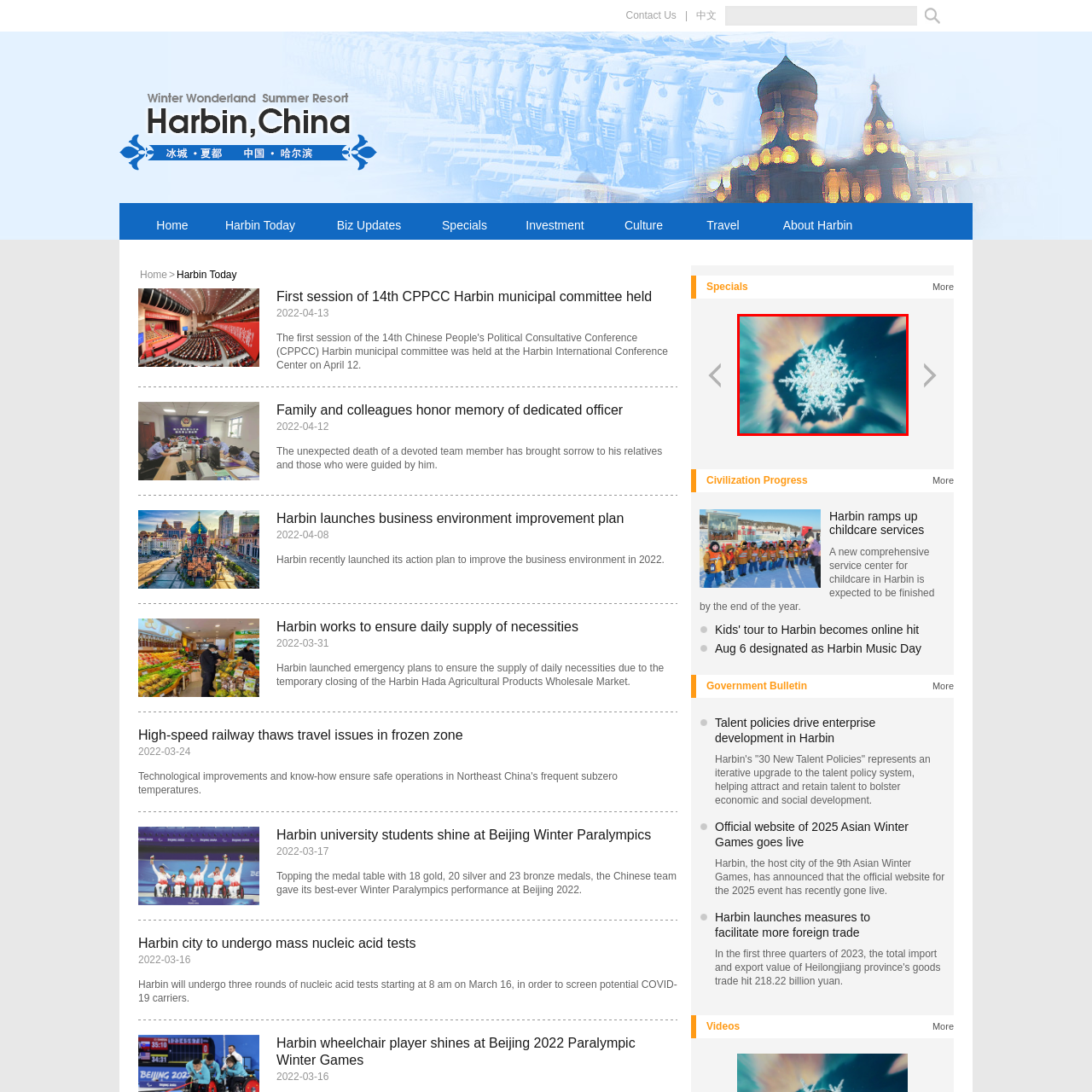Create an extensive description for the image inside the red frame.

The image features a stunningly intricate snowflake, intricately designed with shimmering crystalline structures radiating from a central point. Surrounding the snowflake is a soft blur of colors, reminiscent of a winter sky at dusk, creating a dreamy backdrop that highlights the delicate beauty of the snowflake itself. The details of its geometric patterns reflect the uniqueness of each snowflake, emphasizing nature's artistry. This captivating visual evokes feelings of tranquility and wonder, celebrating the beauty of winter and the elegance found in fleeting moments of nature.